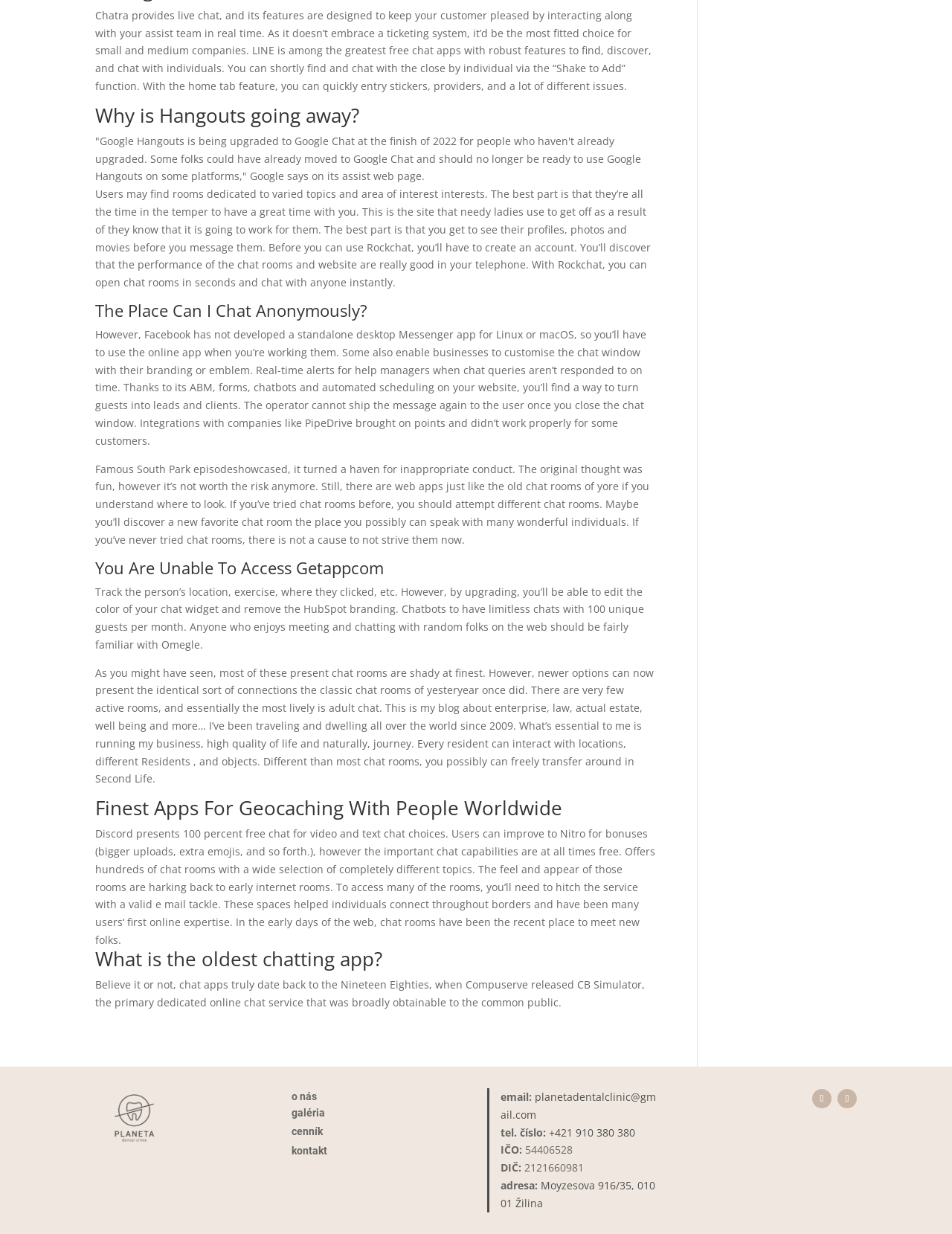Locate and provide the bounding box coordinates for the HTML element that matches this description: "Moyzesova 916/35, 010 01 Žilina".

[0.526, 0.955, 0.689, 0.981]